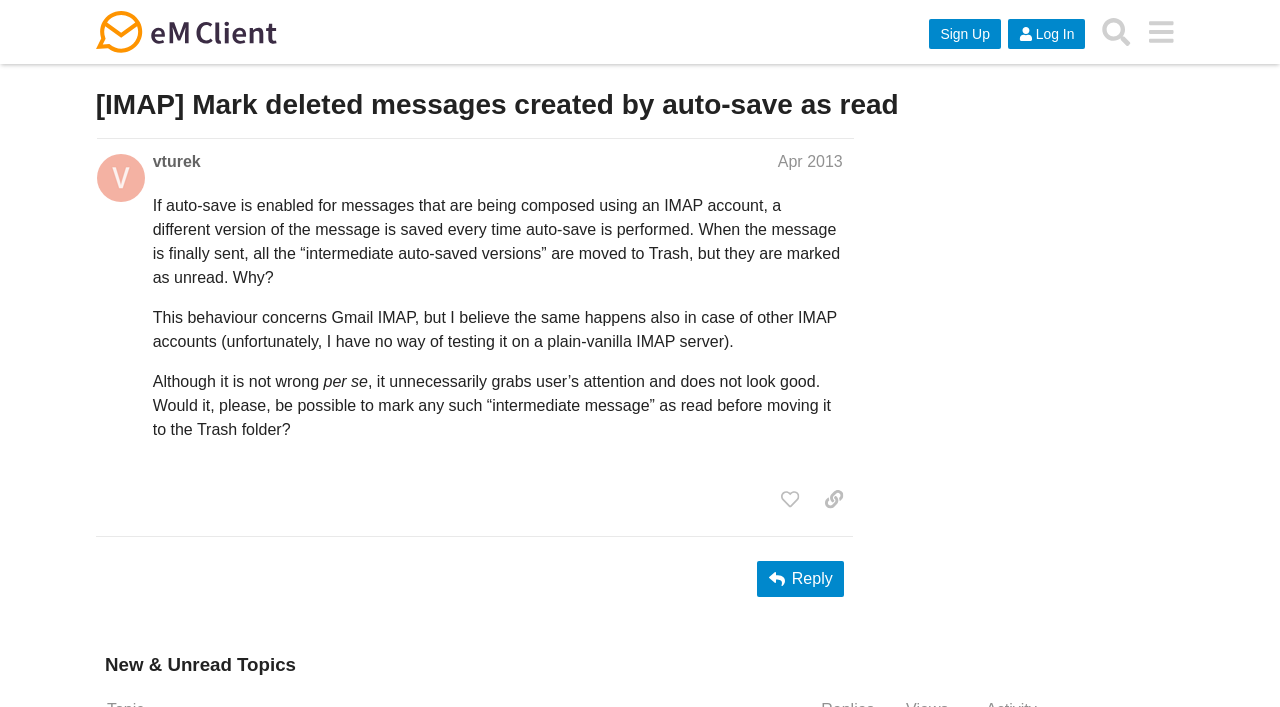Please specify the coordinates of the bounding box for the element that should be clicked to carry out this instruction: "Reply to the post". The coordinates must be four float numbers between 0 and 1, formatted as [left, top, right, bottom].

[0.592, 0.794, 0.659, 0.845]